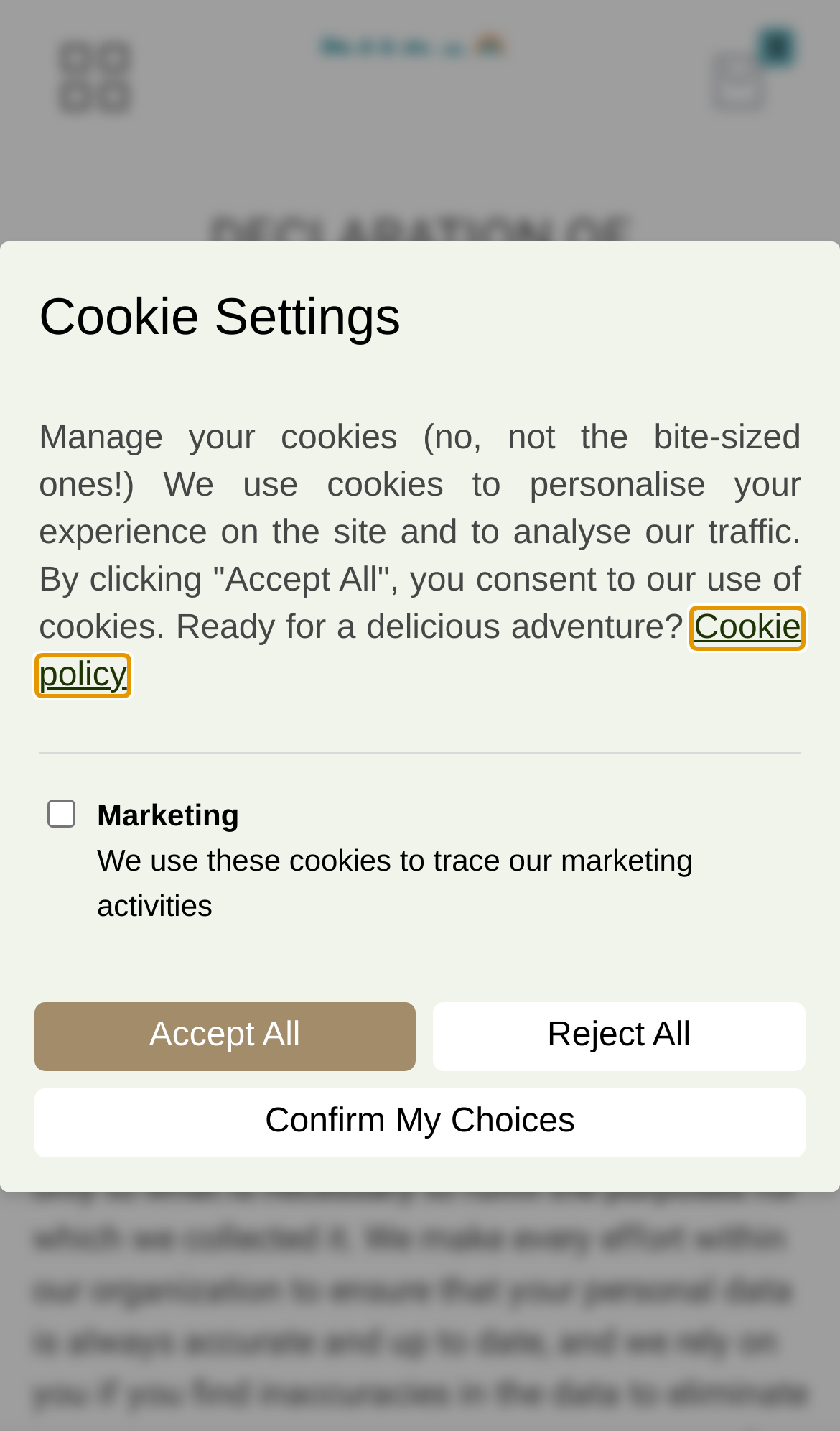What type of content is analyzed by the site?
Answer briefly with a single word or phrase based on the image.

Traffic